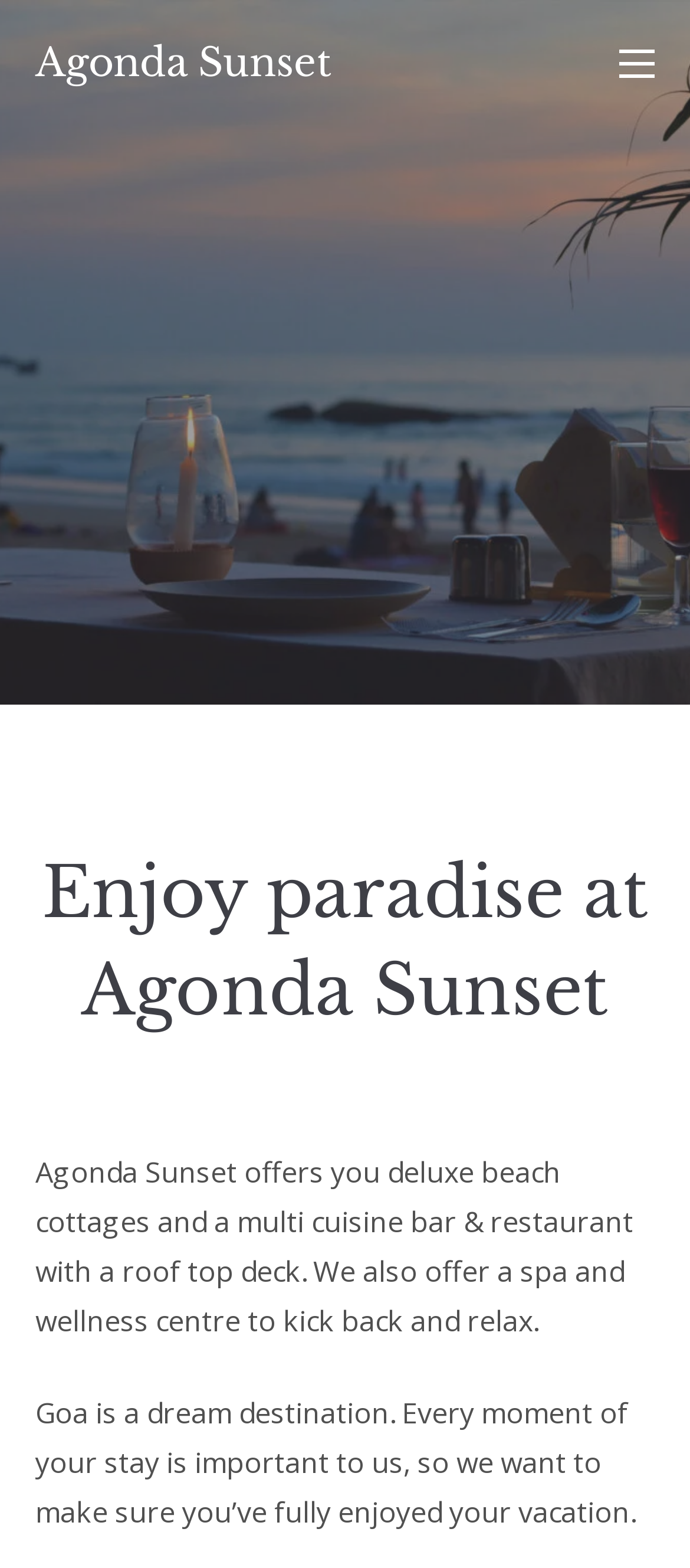Identify the bounding box coordinates for the UI element that matches this description: "Agonda Sunset".

[0.051, 0.025, 0.479, 0.055]